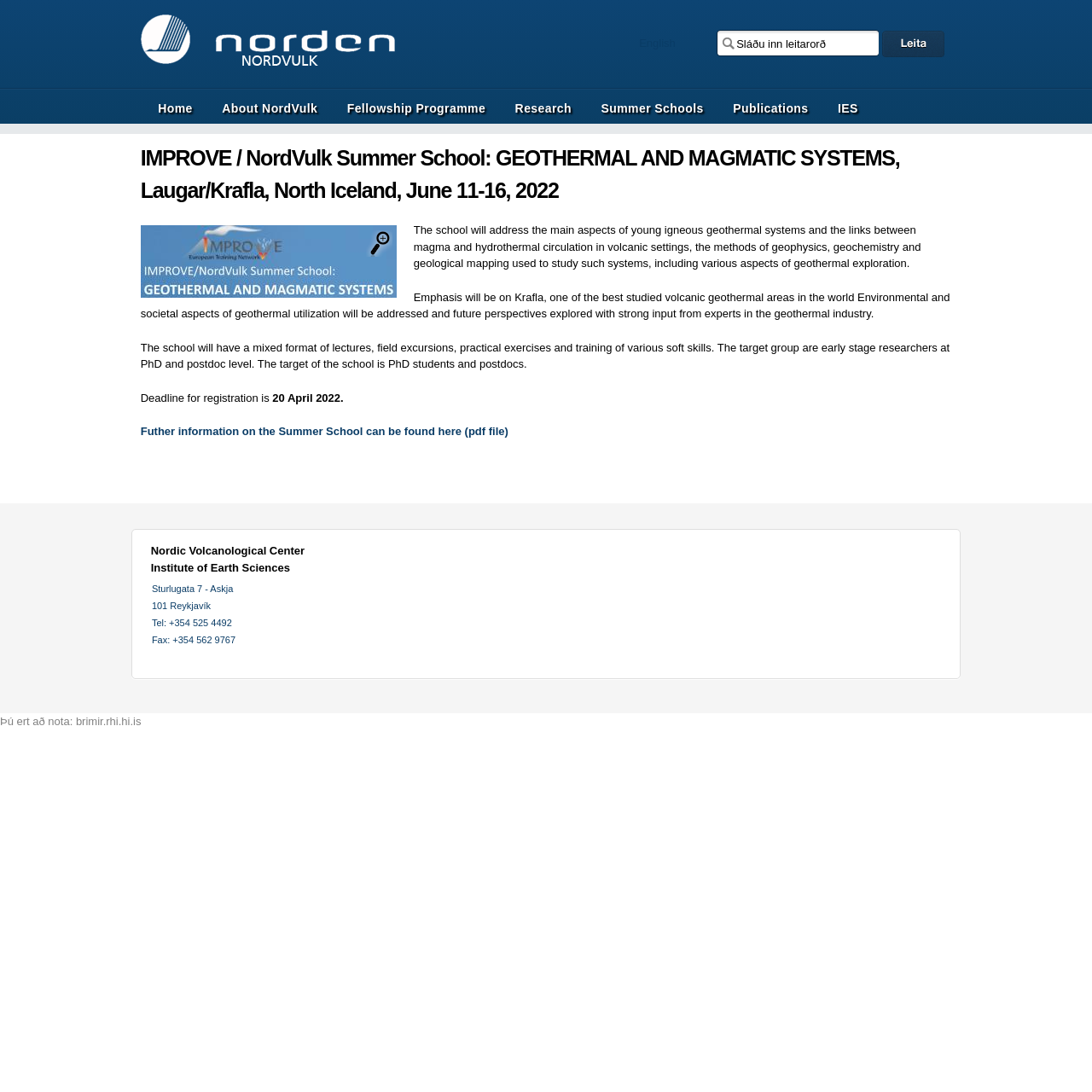What is the topic of the summer school? Look at the image and give a one-word or short phrase answer.

Geothermal and magmatic systems